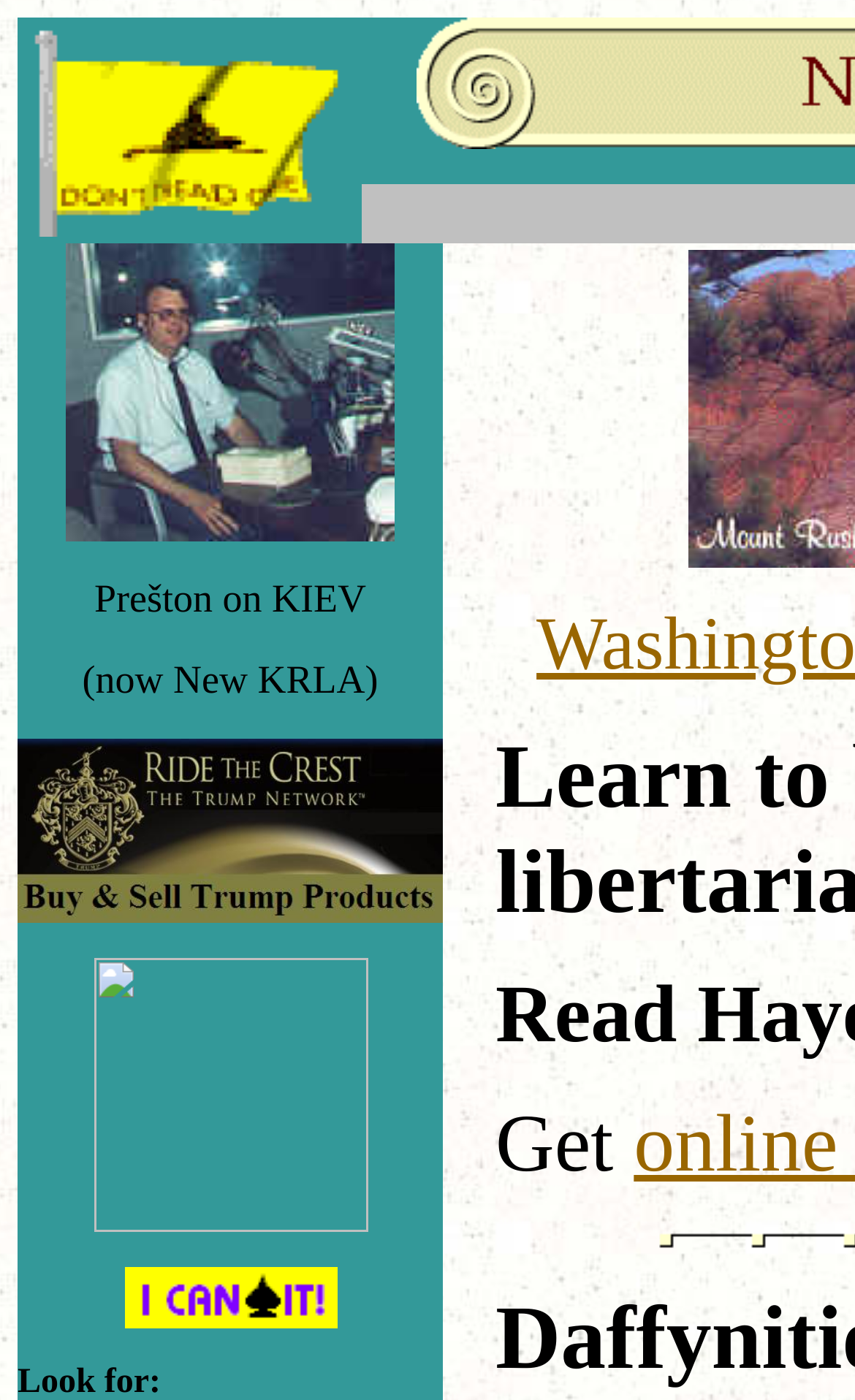How many images are on this webpage?
Please provide a single word or phrase as the answer based on the screenshot.

5